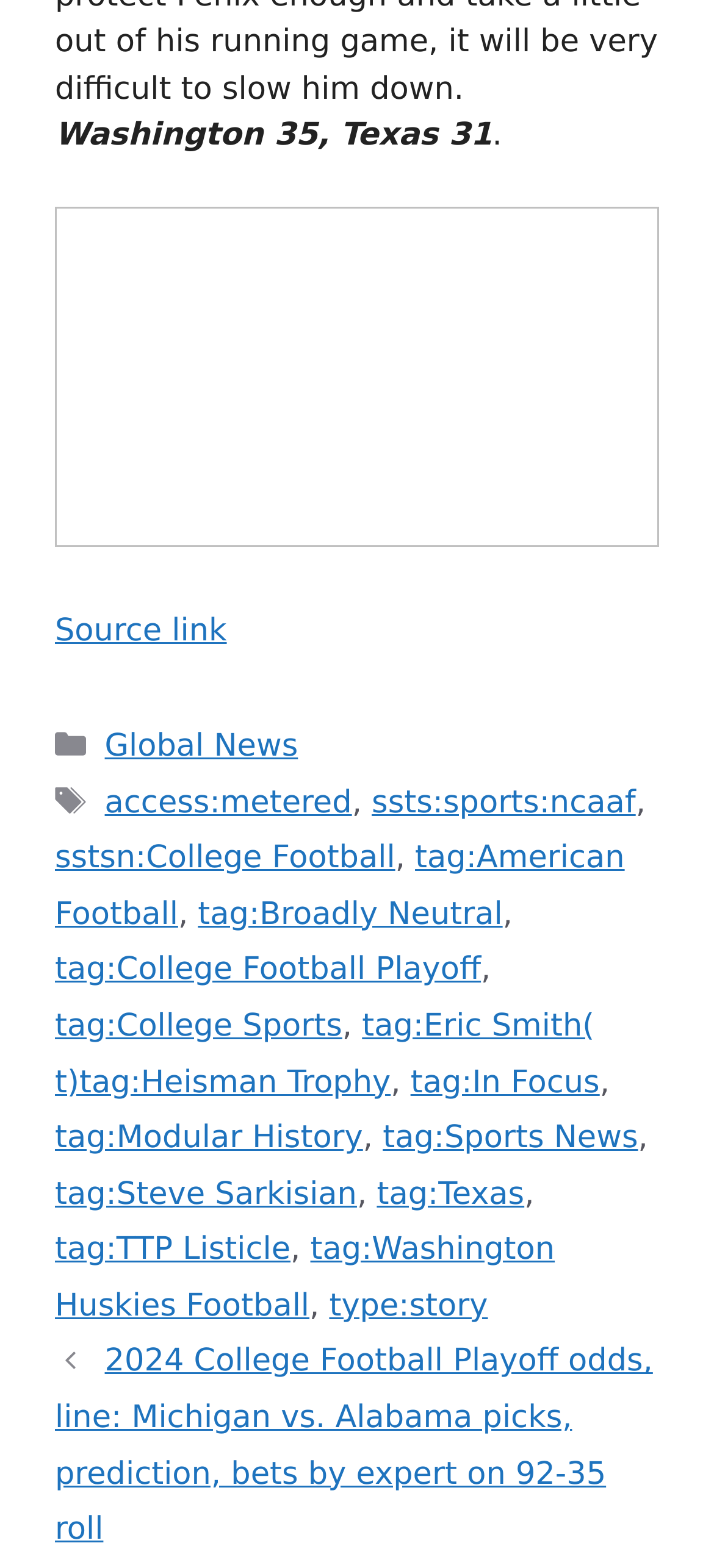Please determine the bounding box coordinates for the element with the description: "tag:College Football Playoff".

[0.077, 0.607, 0.674, 0.63]